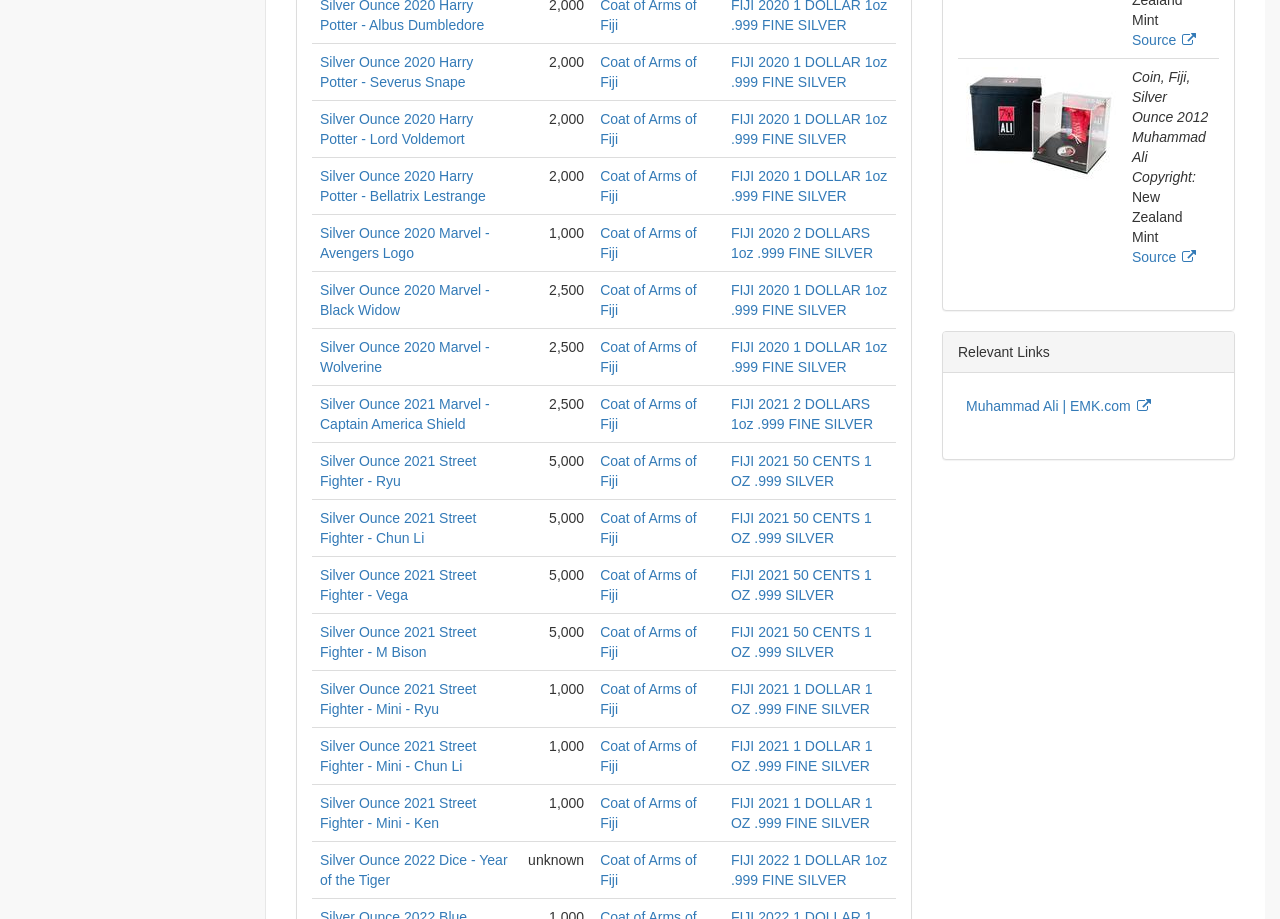Can you find the bounding box coordinates for the UI element given this description: "Muhammad Ali | EMK.com"? Provide the coordinates as four float numbers between 0 and 1: [left, top, right, bottom].

[0.755, 0.433, 0.9, 0.451]